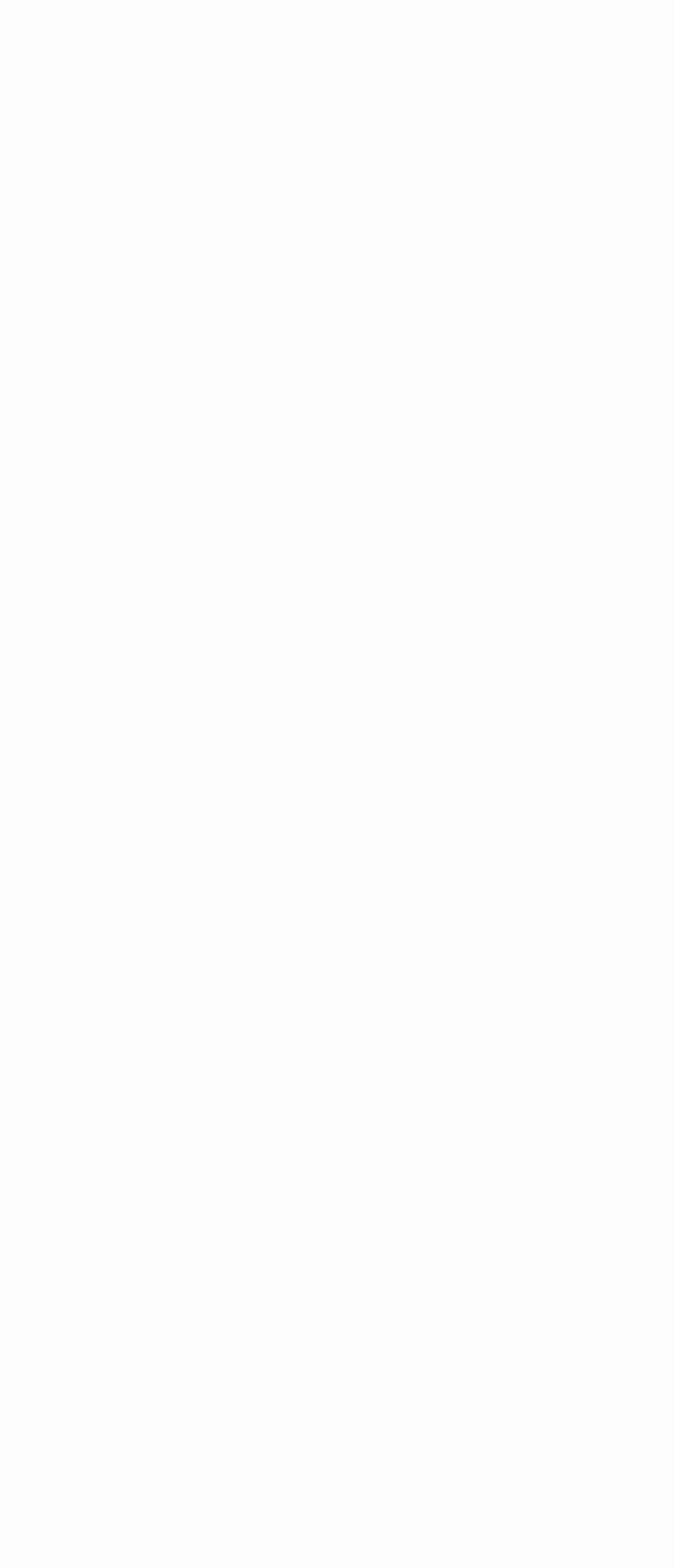Please give the bounding box coordinates of the area that should be clicked to fulfill the following instruction: "Click on NEWS". The coordinates should be in the format of four float numbers from 0 to 1, i.e., [left, top, right, bottom].

[0.156, 0.043, 0.795, 0.067]